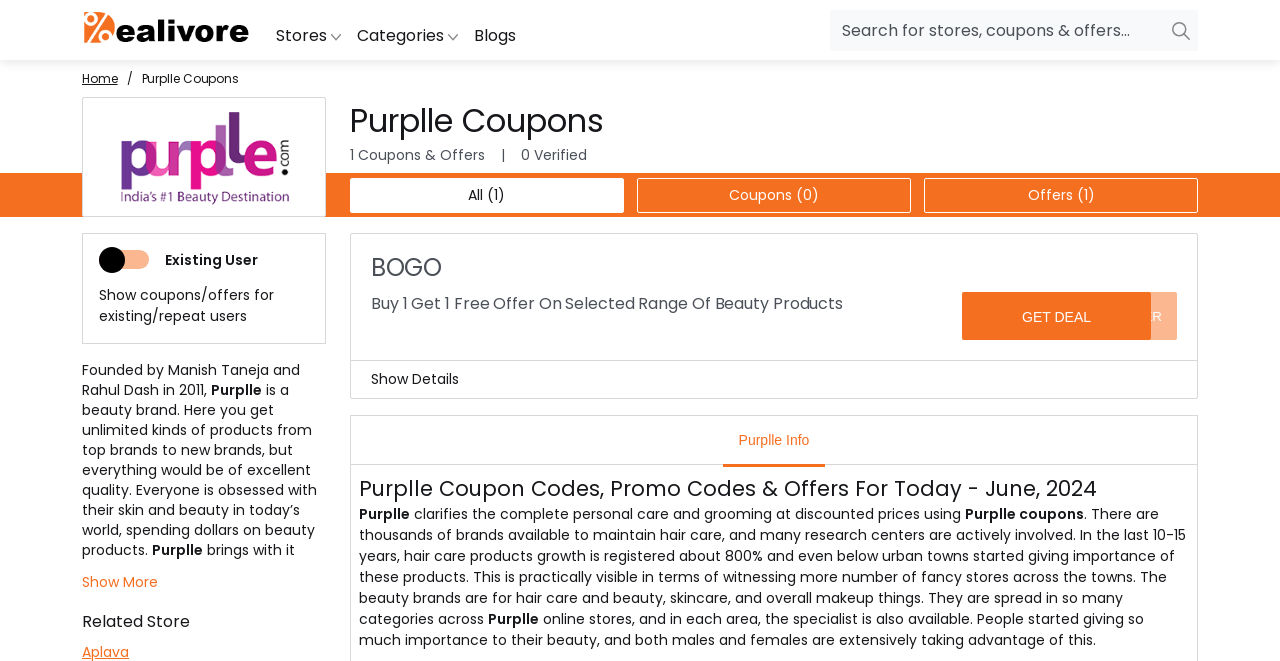Provide a one-word or one-phrase answer to the question:
What type of products are offered on this website?

Beauty products